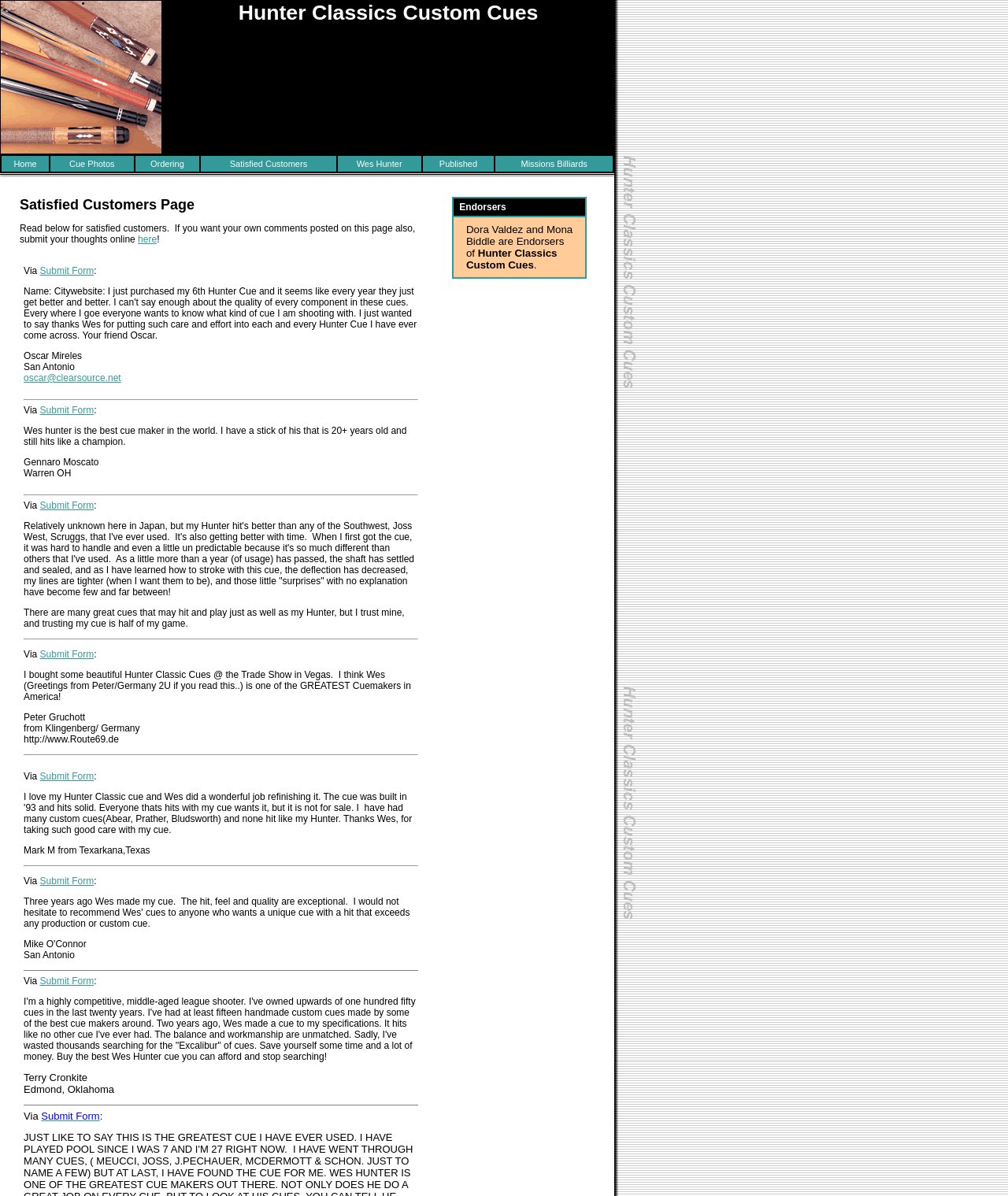Identify the bounding box coordinates for the UI element described as follows: "Submit Form". Ensure the coordinates are four float numbers between 0 and 1, formatted as [left, top, right, bottom].

[0.04, 0.645, 0.093, 0.654]